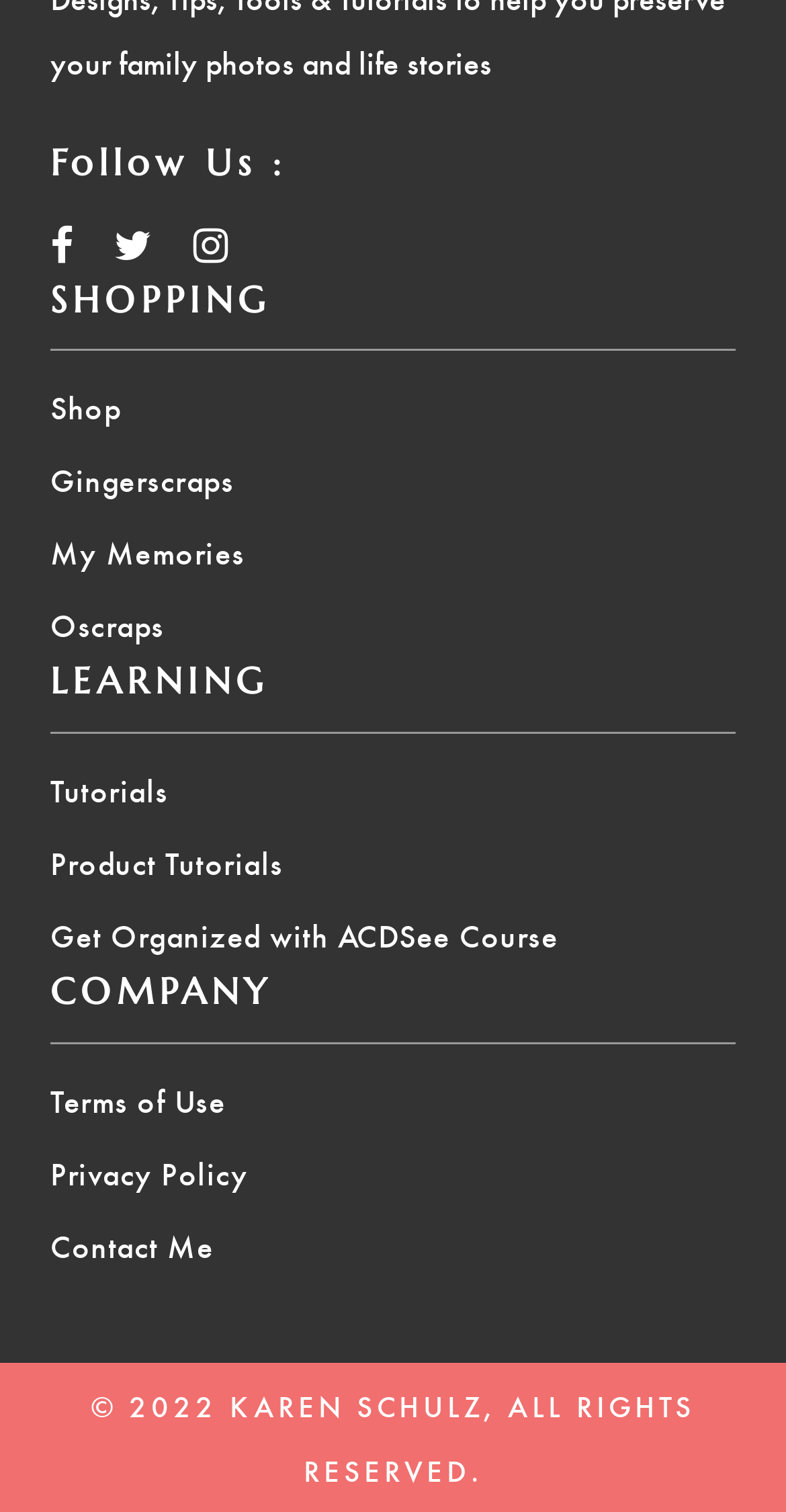Respond to the question with just a single word or phrase: 
What is the copyright year?

2022